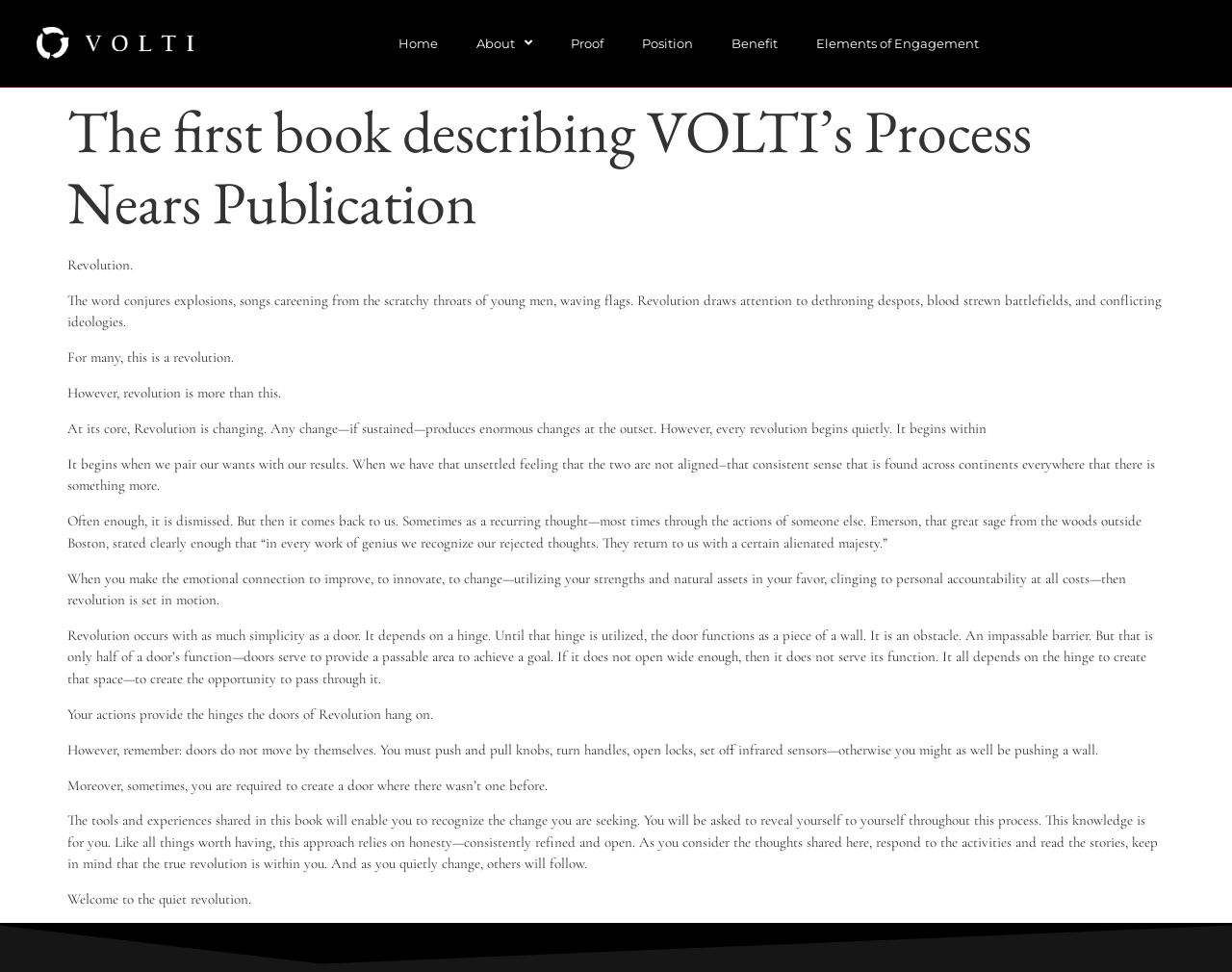What is the purpose of the book mentioned on this webpage?
Refer to the image and respond with a one-word or short-phrase answer.

To enable recognition of change